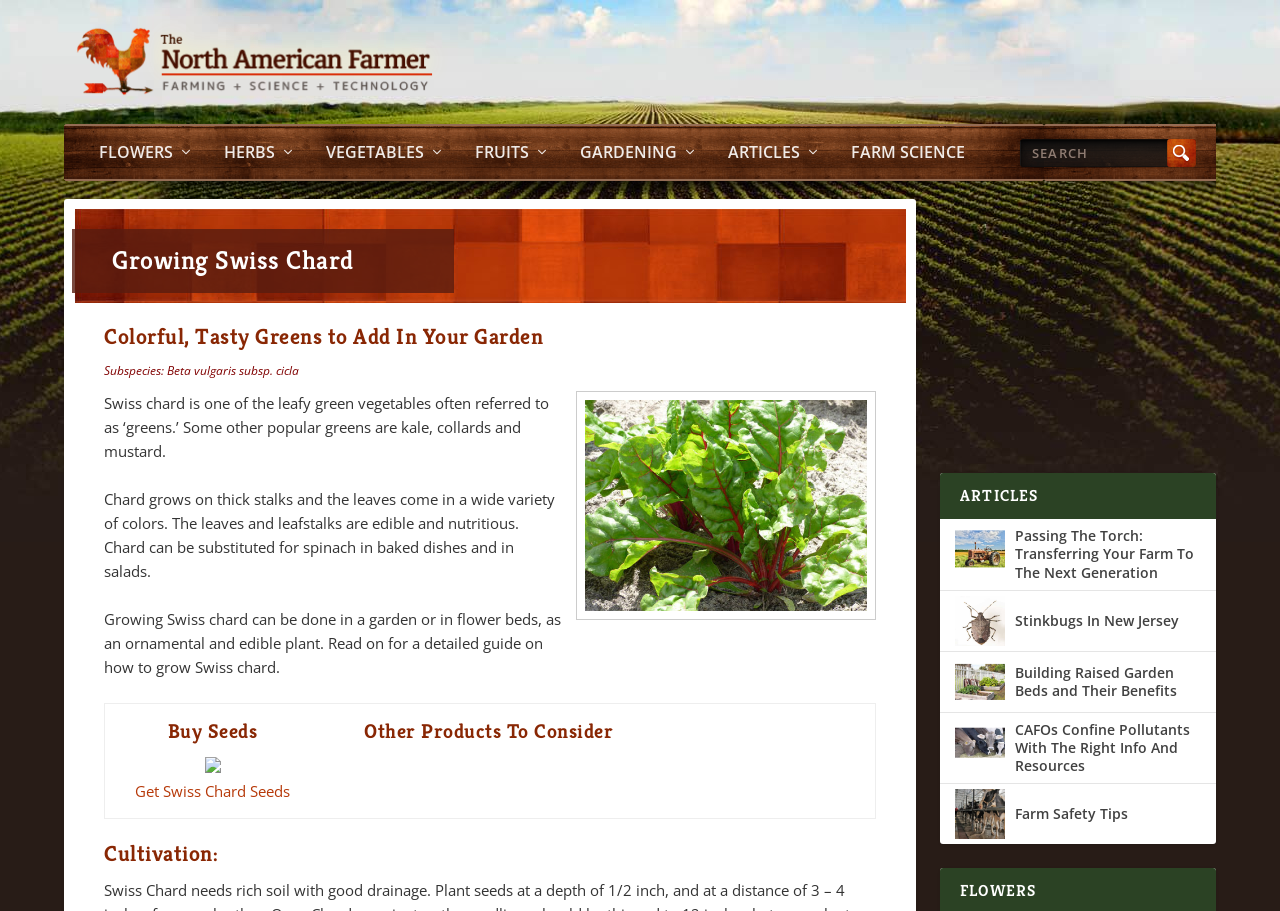Locate the coordinates of the bounding box for the clickable region that fulfills this instruction: "Read about farm safety".

[0.793, 0.88, 0.881, 0.907]